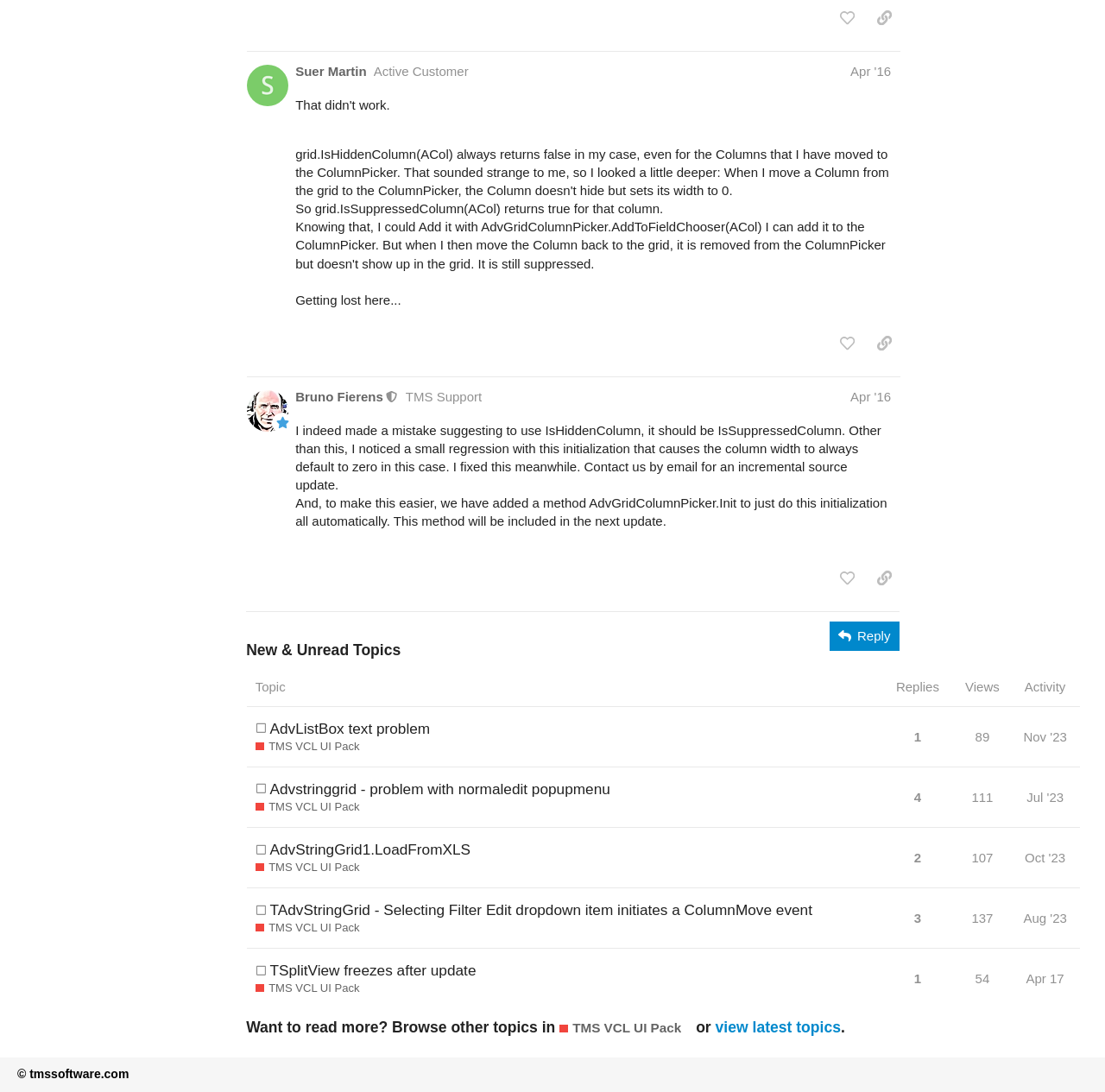Please provide a detailed answer to the question below by examining the image:
What is the name of the user who is a moderator and wrote the post with the topic 'Advstringgrid - problem with normaledit popupmenu TMS VCL UI Pack'?

I found the post with the topic 'Advstringgrid - problem with normaledit popupmenu TMS VCL UI Pack' in the region 'post #4 by @brunofierens'. The author of this post is Bruno Fierens, which is indicated by the link 'Bruno Fierens' in the heading of the post. Additionally, the generic text 'This user is a moderator' indicates that Bruno Fierens is a moderator.